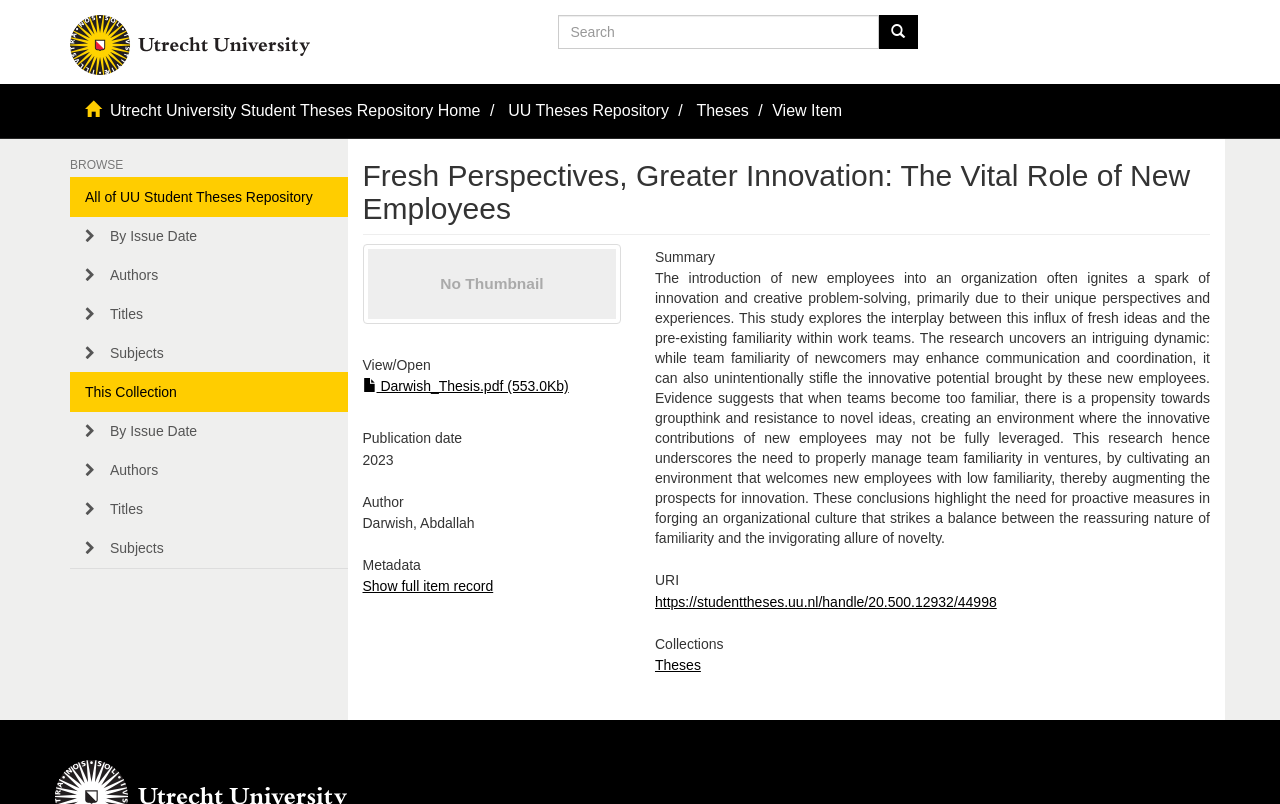Provide a short answer to the following question with just one word or phrase: What is the purpose of the search box?

To search the theses repository